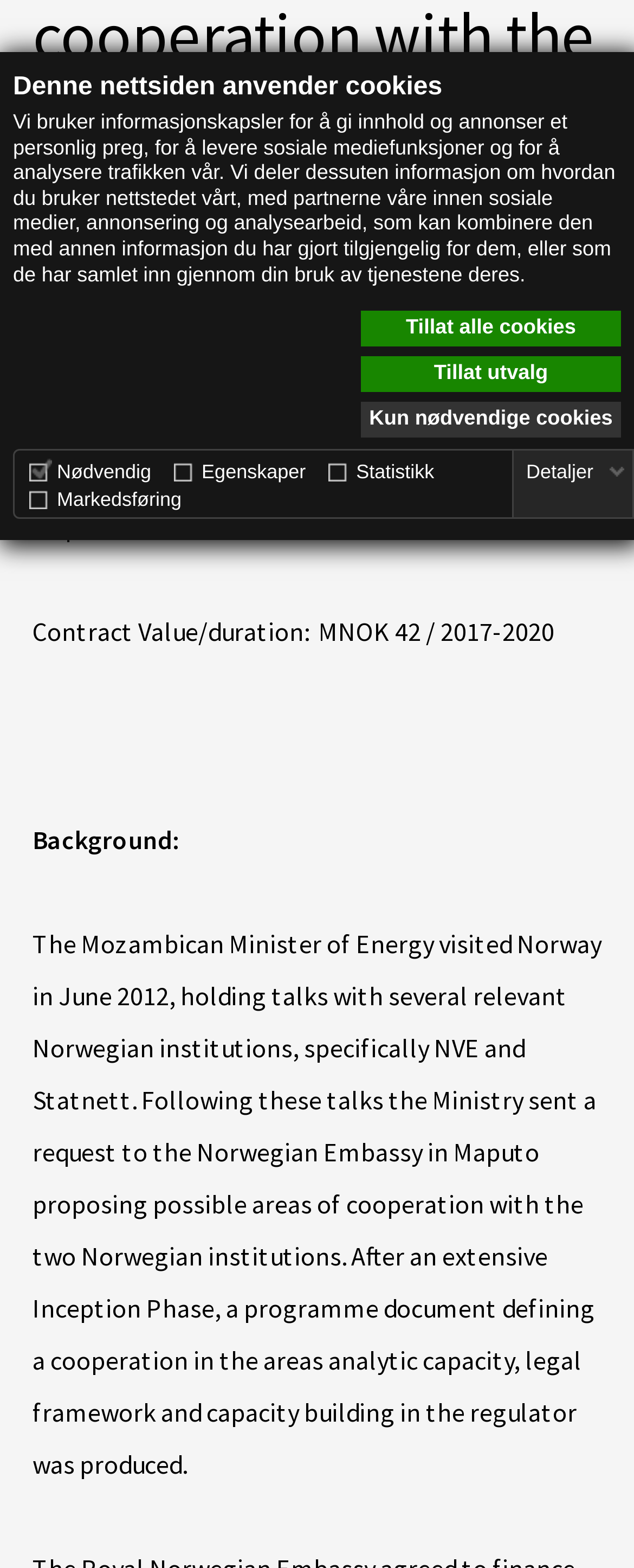Identify the bounding box of the UI component described as: "parent_node: Markedsføring".

[0.046, 0.309, 0.079, 0.323]